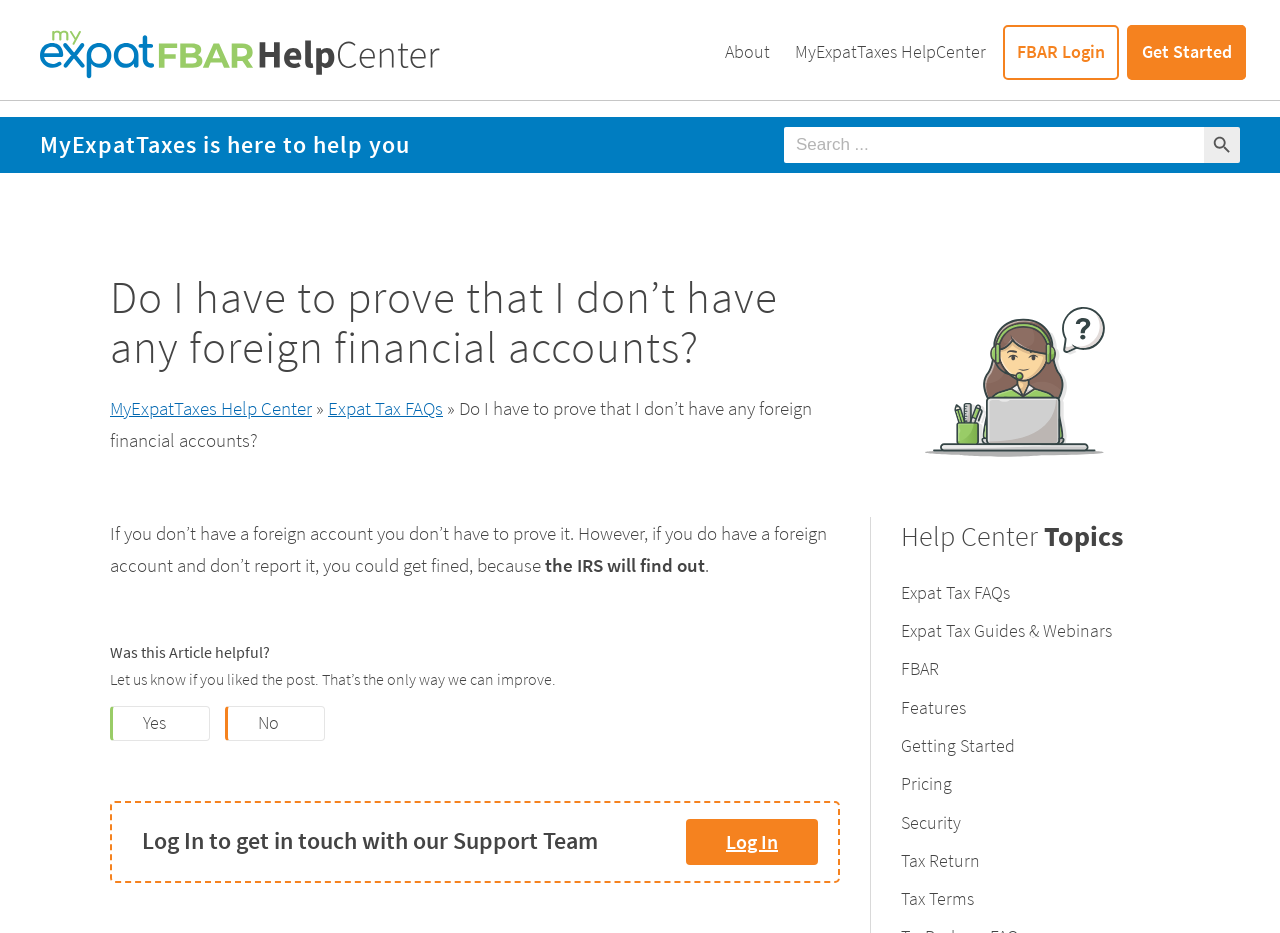Find the bounding box coordinates of the element to click in order to complete this instruction: "Search for something". The bounding box coordinates must be four float numbers between 0 and 1, denoted as [left, top, right, bottom].

[0.612, 0.136, 0.969, 0.175]